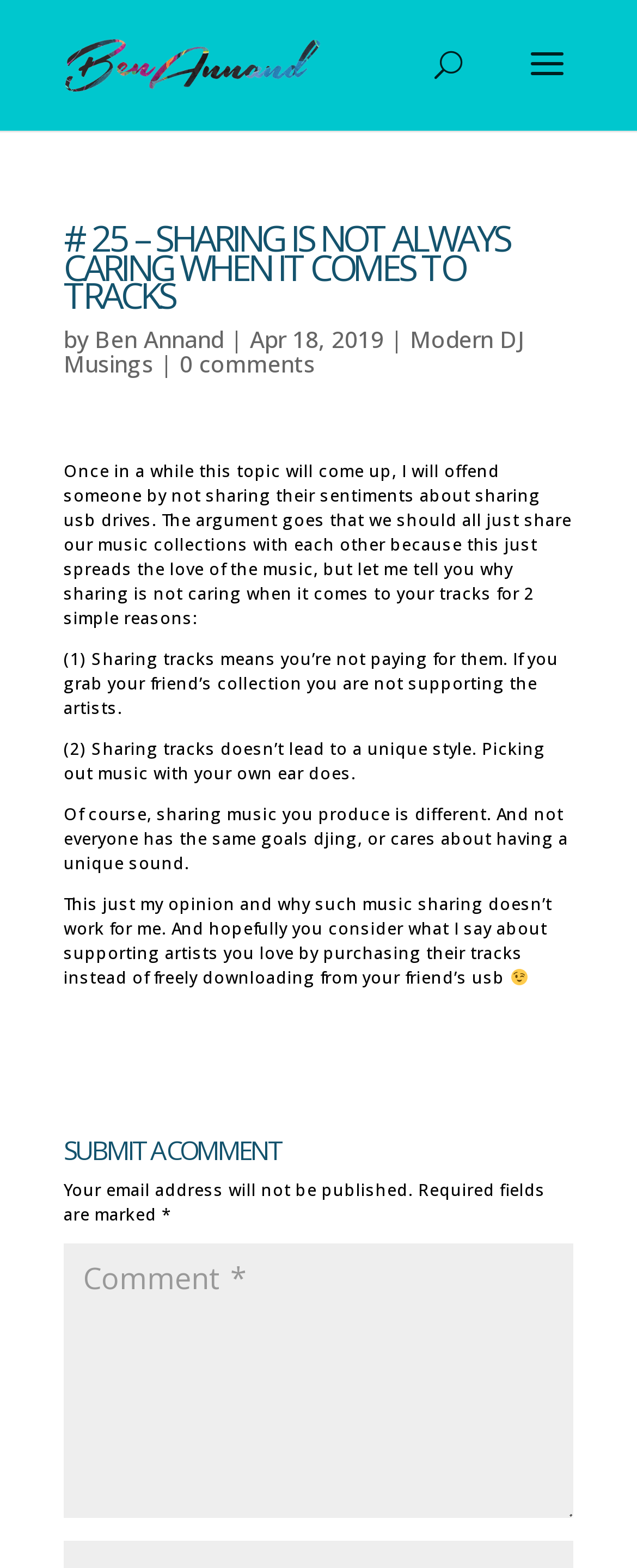Please answer the following question using a single word or phrase: 
What is the date of the article?

Apr 18, 2019